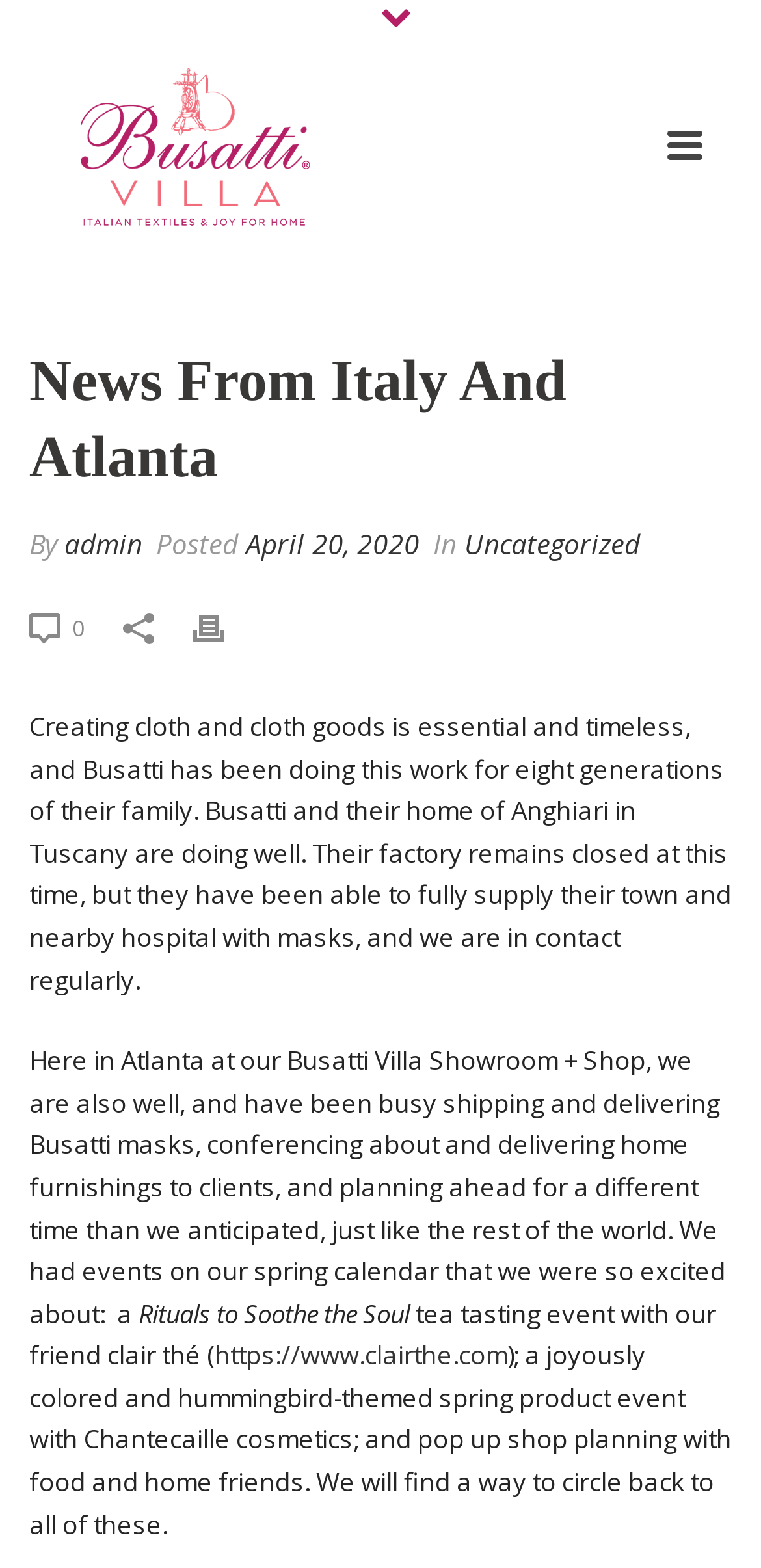Identify the bounding box for the described UI element. Provide the coordinates in (top-left x, top-left y, bottom-right x, bottom-right y) format with values ranging from 0 to 1: https://www.clairthe.com

[0.282, 0.853, 0.667, 0.875]